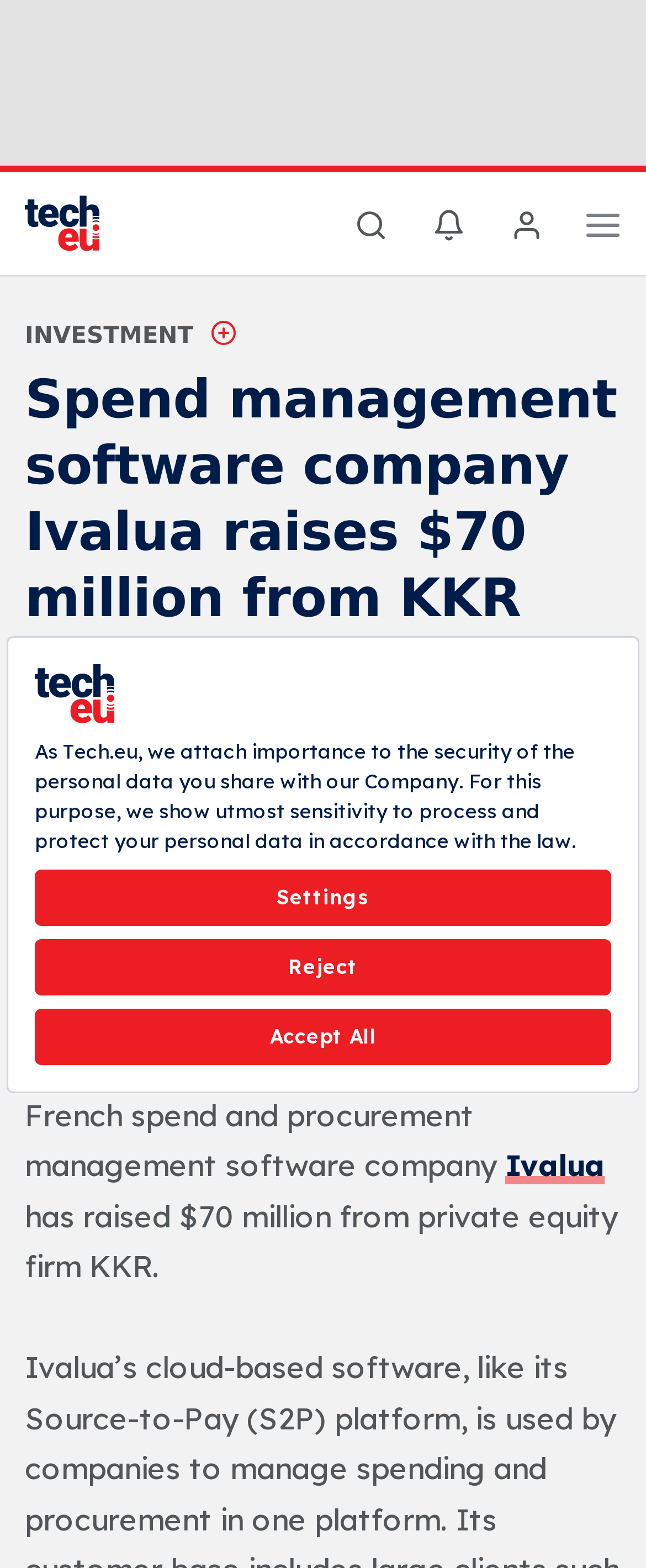Based on the element description, predict the bounding box coordinates (top-left x, top-left y, bottom-right x, bottom-right y) for the UI element in the screenshot: aria-label="Logo"

[0.038, 0.125, 0.218, 0.161]